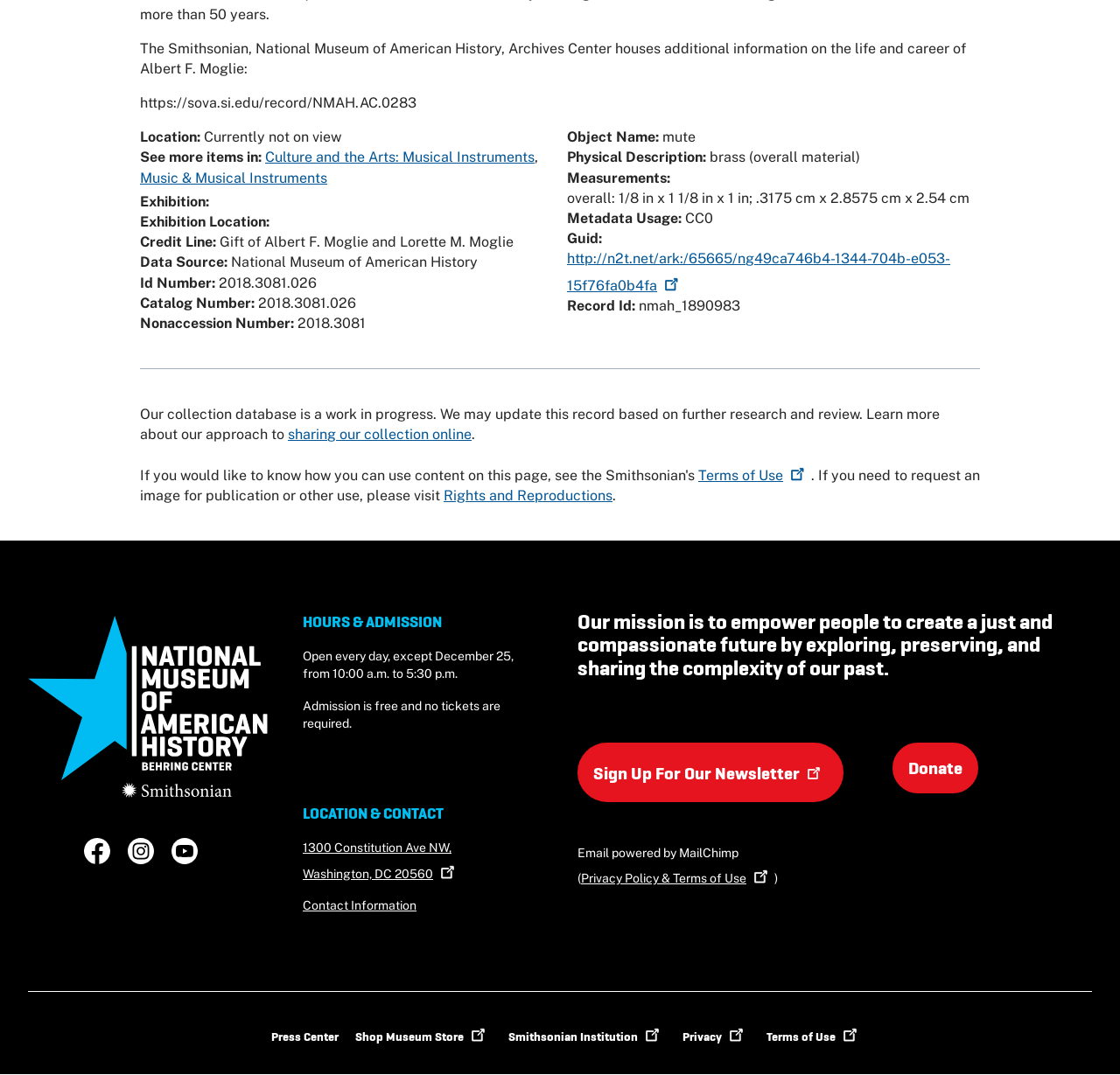Locate the bounding box coordinates of the element's region that should be clicked to carry out the following instruction: "Explore the Culture and the Arts: Musical Instruments collection". The coordinates need to be four float numbers between 0 and 1, i.e., [left, top, right, bottom].

[0.237, 0.139, 0.477, 0.154]